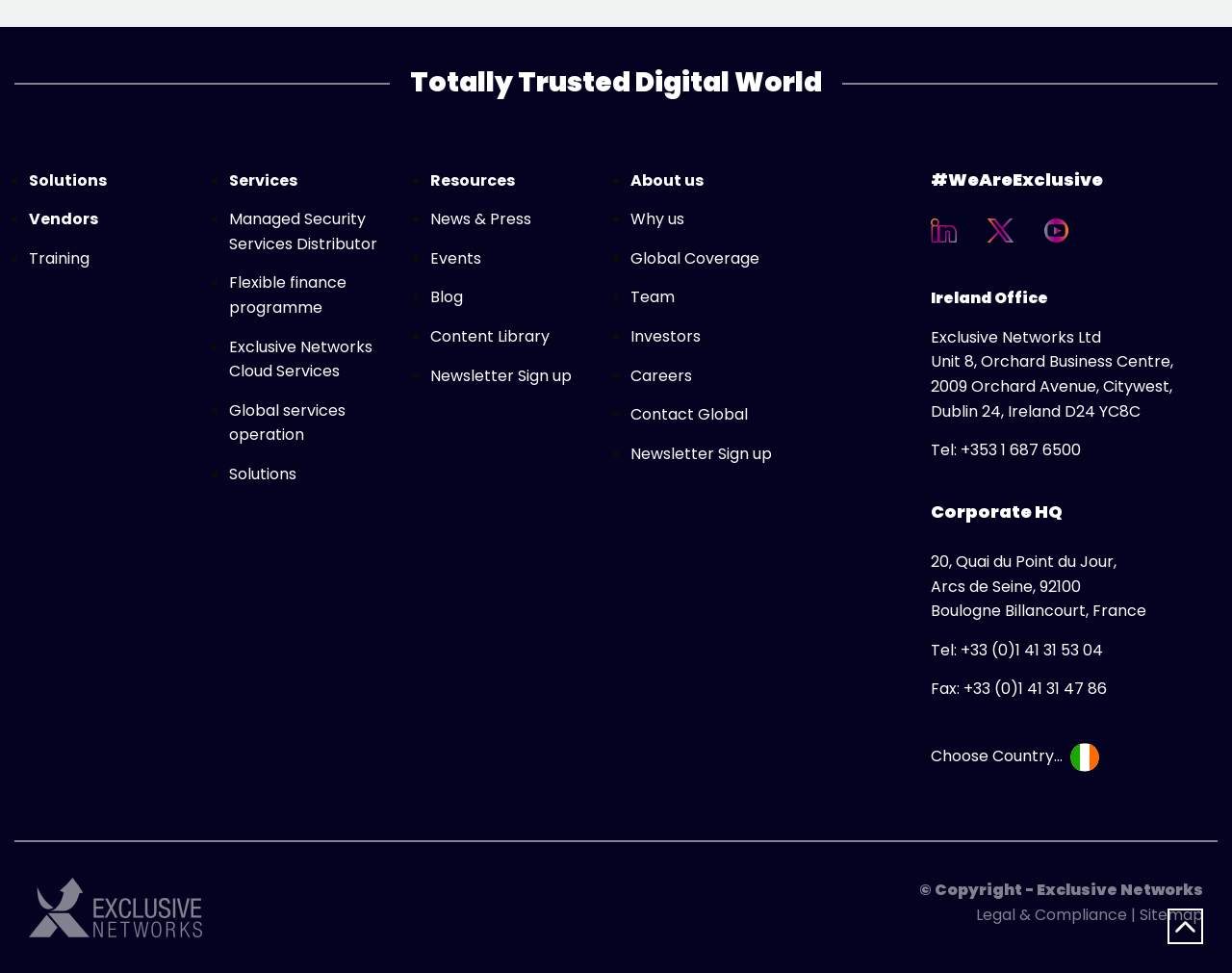What is the main heading of the webpage?
Please provide a single word or phrase as your answer based on the image.

Totally Trusted Digital World